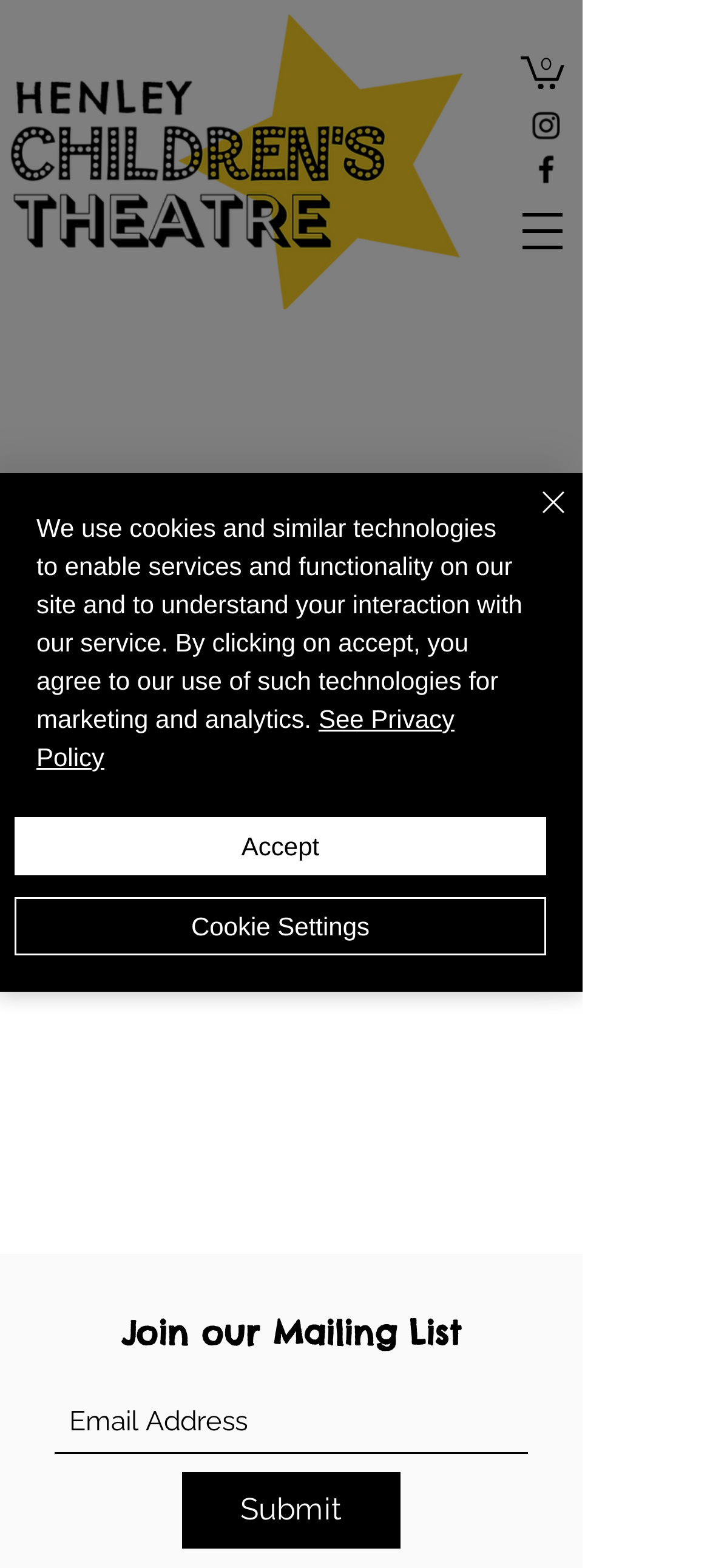Select the bounding box coordinates of the element I need to click to carry out the following instruction: "View cart".

[0.733, 0.034, 0.795, 0.057]